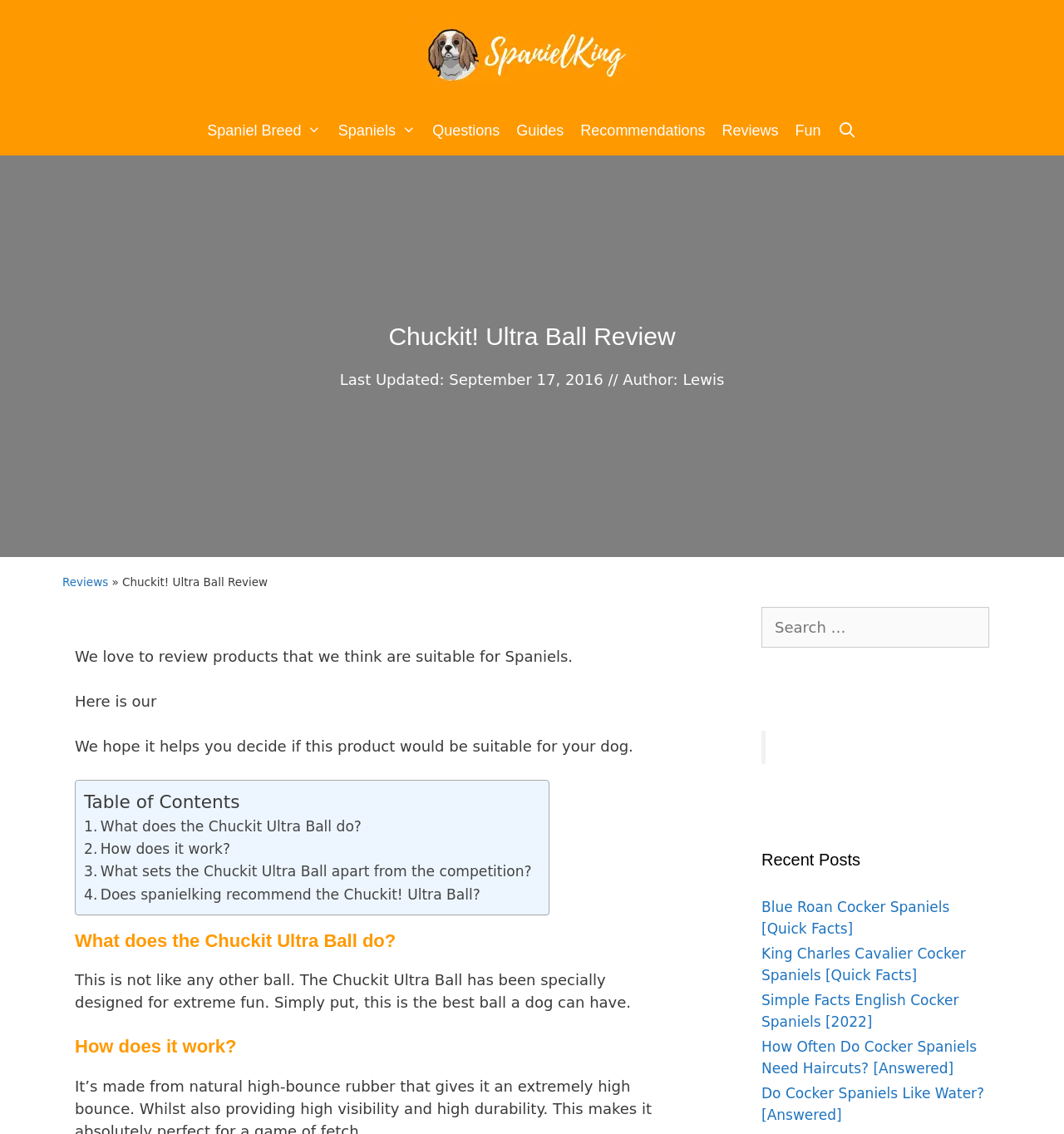Please determine the bounding box coordinates of the area that needs to be clicked to complete this task: 'Click on the 'What Do Lutherans Believe?' link'. The coordinates must be four float numbers between 0 and 1, formatted as [left, top, right, bottom].

None